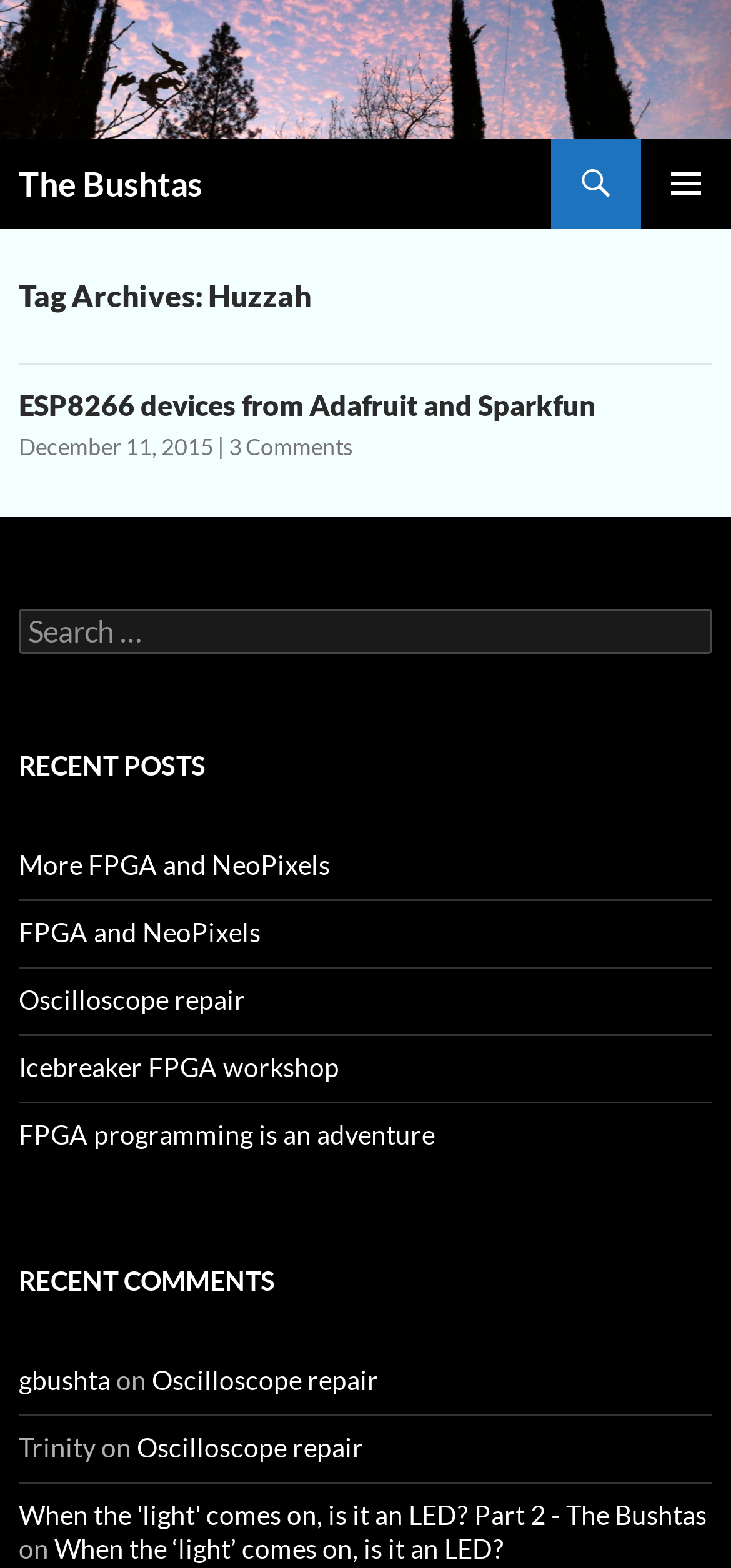Please identify the bounding box coordinates of the element I need to click to follow this instruction: "Read the recent post 'ESP8266 devices from Adafruit and Sparkfun'".

[0.026, 0.248, 0.815, 0.269]